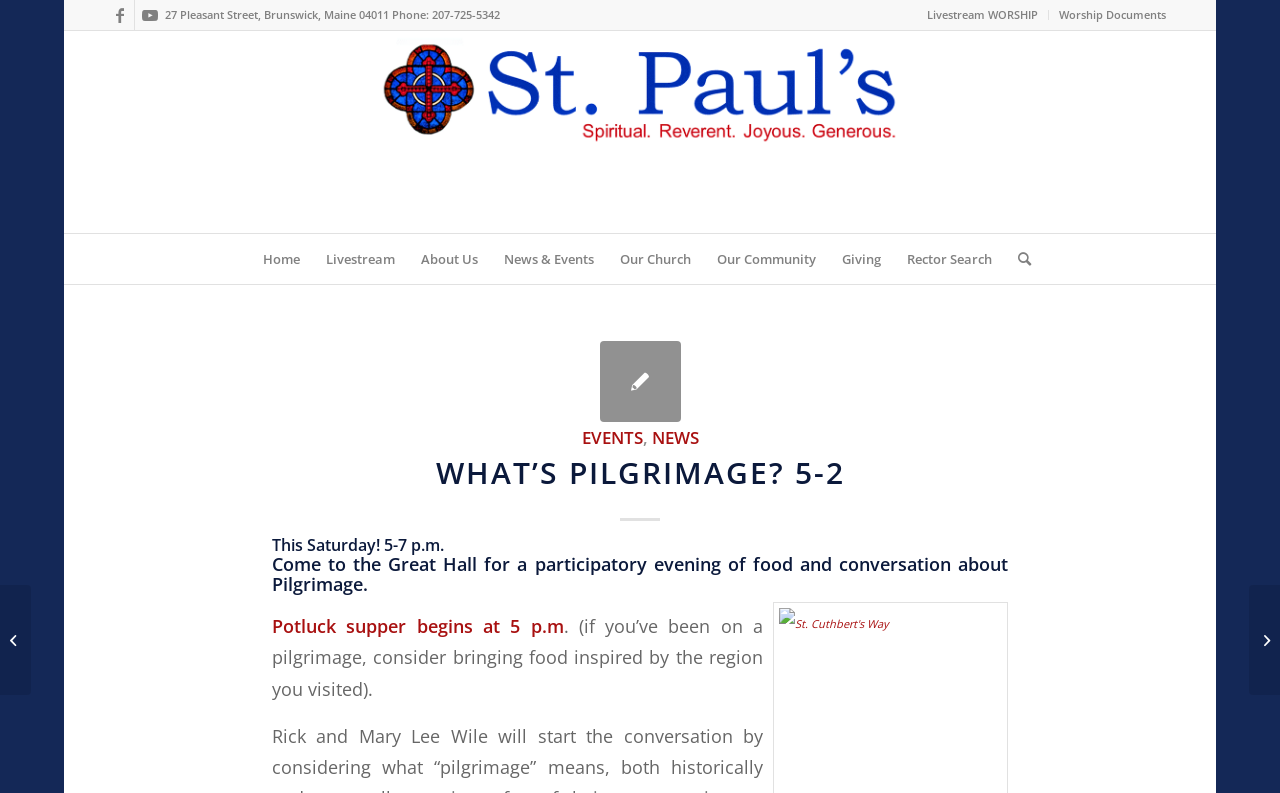Locate the bounding box coordinates of the area where you should click to accomplish the instruction: "Go to the Home page".

[0.195, 0.295, 0.244, 0.358]